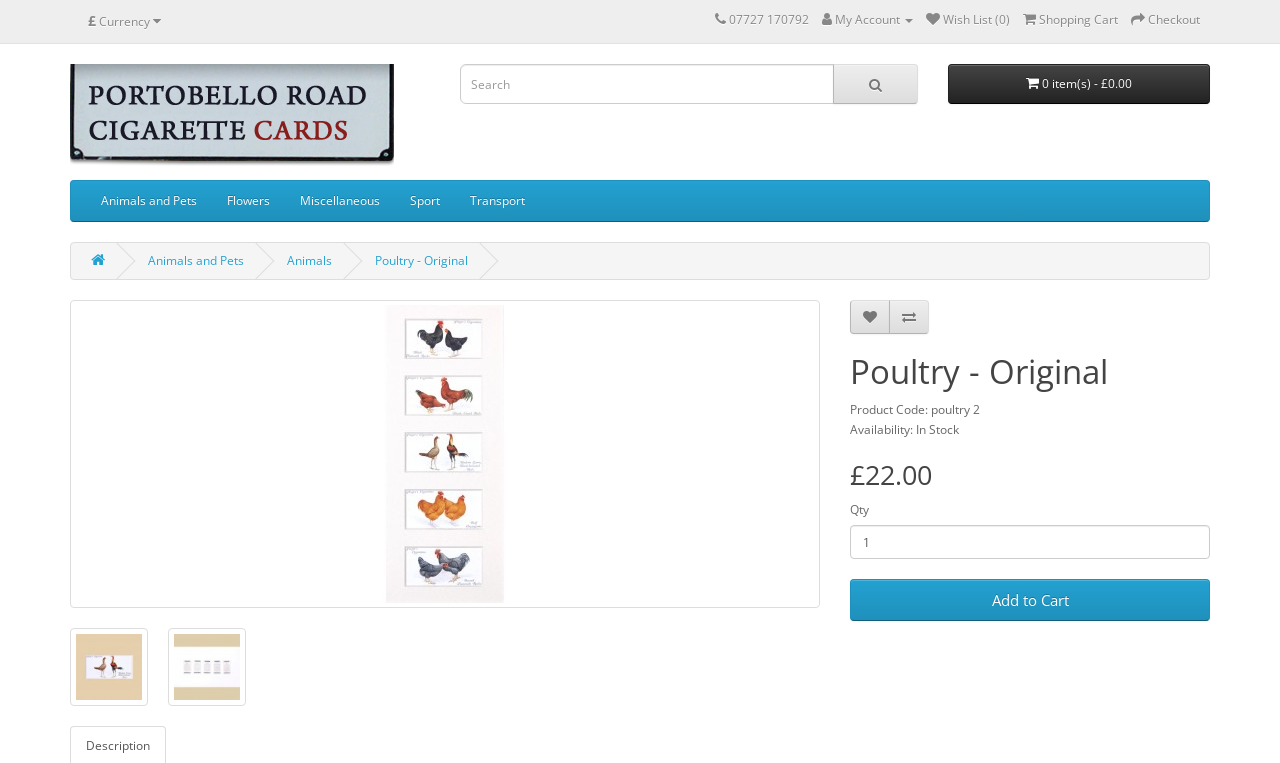Highlight the bounding box coordinates of the region I should click on to meet the following instruction: "View shopping cart".

[0.799, 0.014, 0.873, 0.037]